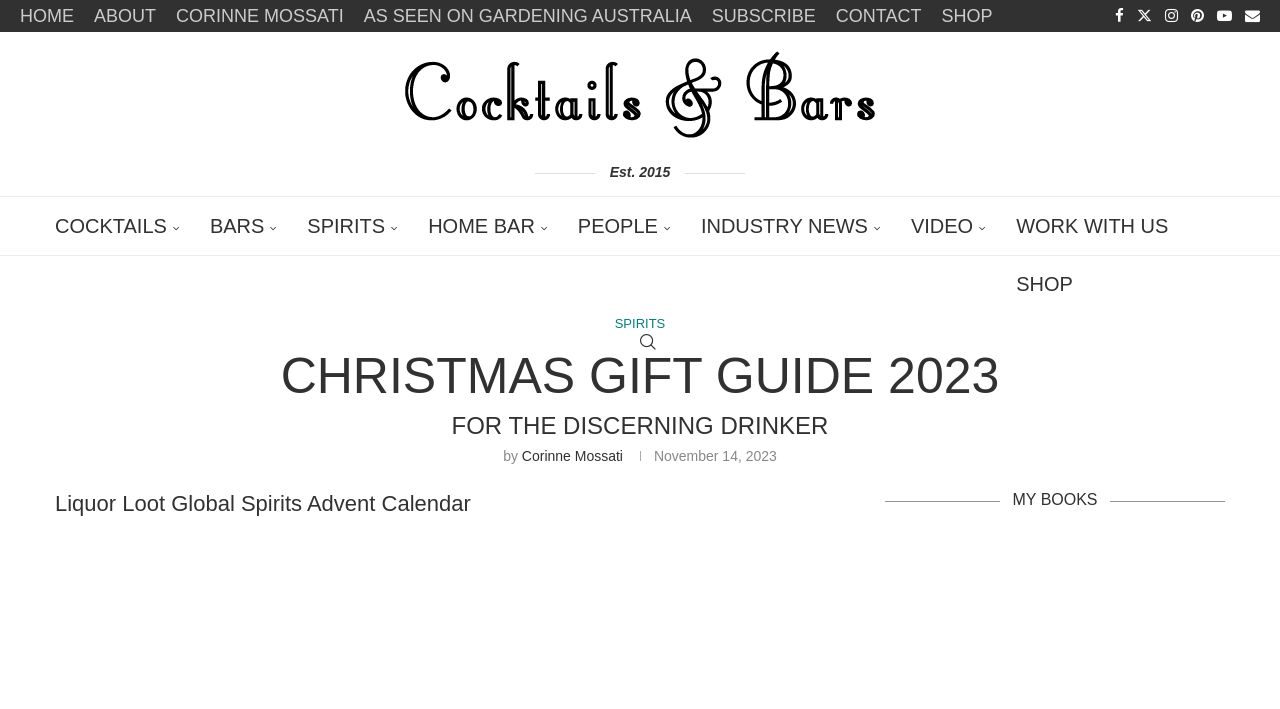Kindly determine the bounding box coordinates for the clickable area to achieve the given instruction: "search for something".

[0.498, 0.441, 0.514, 0.523]